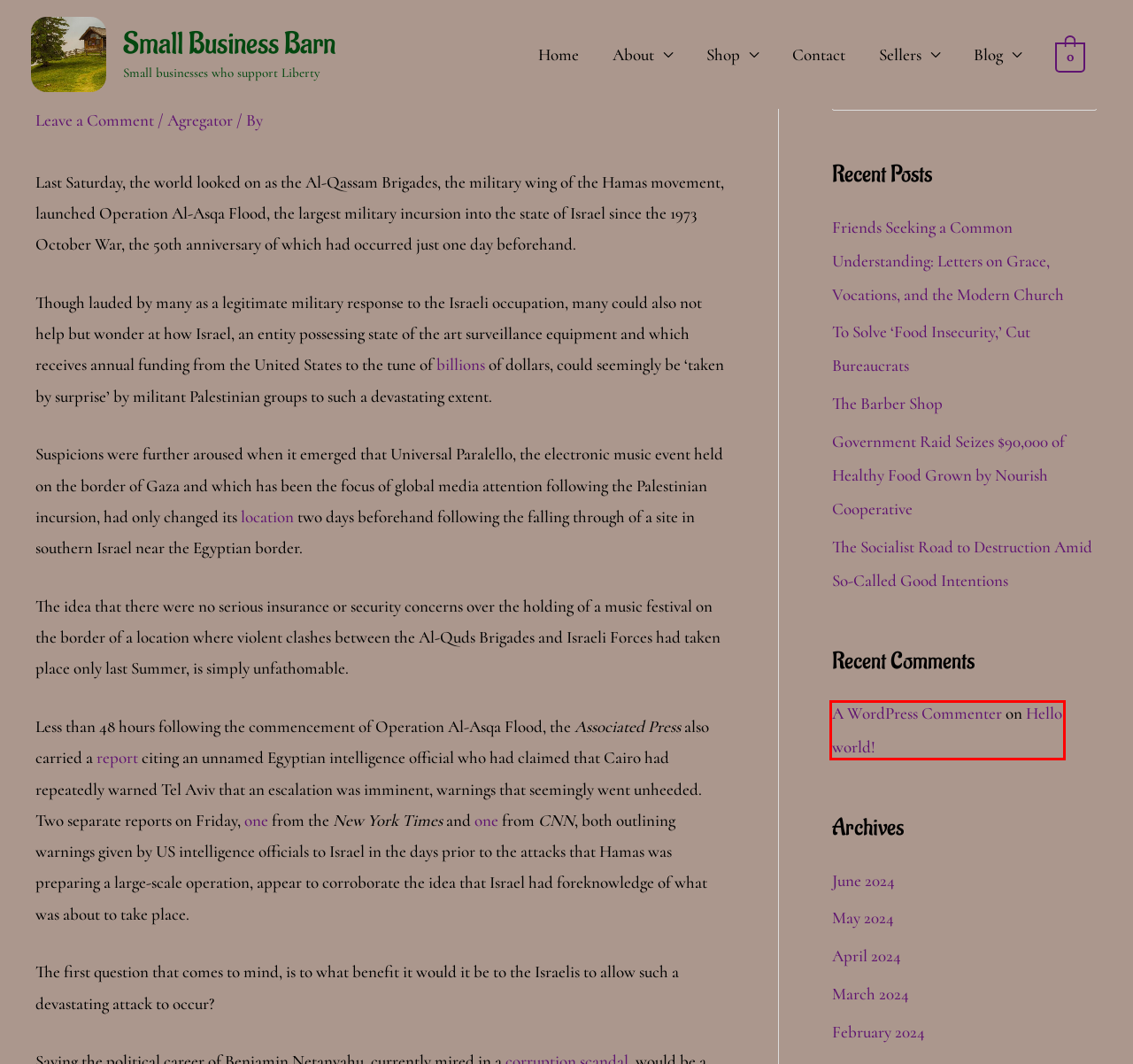Review the screenshot of a webpage containing a red bounding box around an element. Select the description that best matches the new webpage after clicking the highlighted element. The options are:
A. Small Business Barn - Hello world!
B. Small Business Barn - barn seller options
C. Small Business Barn - Month: June 2024
D. Small Business Barn - Month: February 2024
E. Small Business Barn - Cart
F. Small Business Barn - Category: Agregator
G. Small Business Barn - Month: March 2024
H. Small Business Barn - Month: April 2024

A